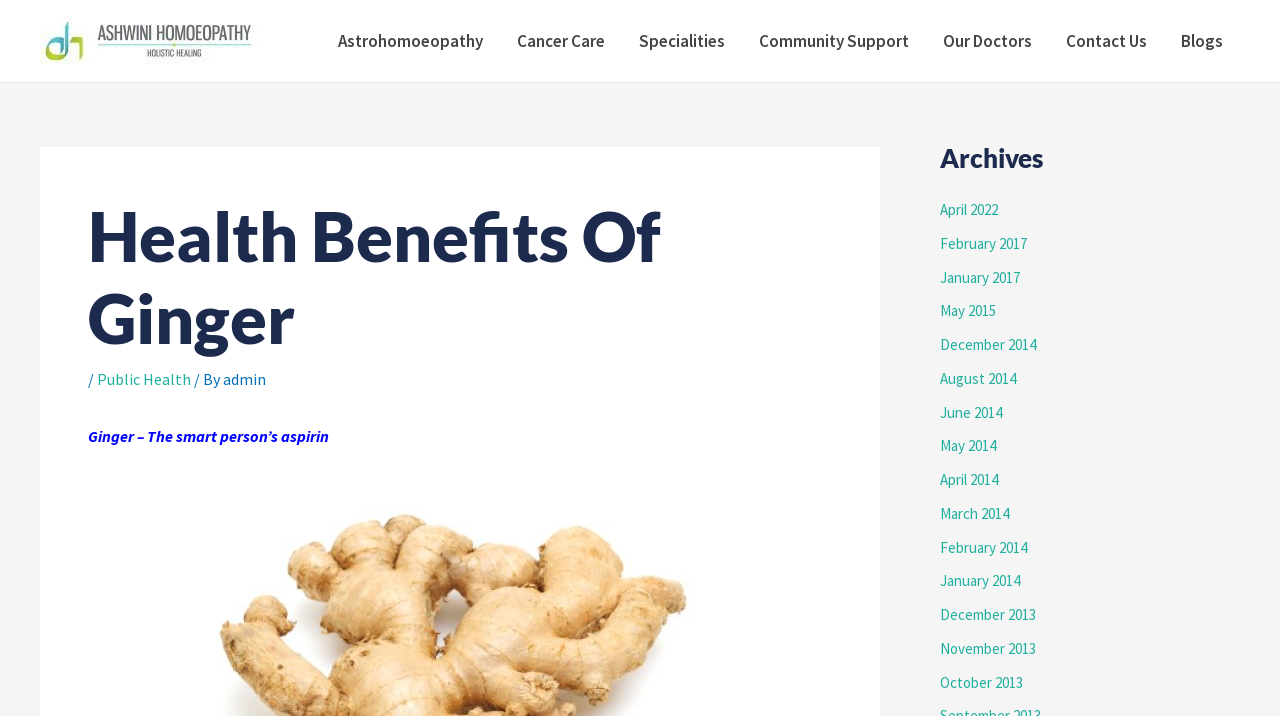Please specify the bounding box coordinates for the clickable region that will help you carry out the instruction: "Click on April 2022 archives link".

[0.734, 0.279, 0.78, 0.306]